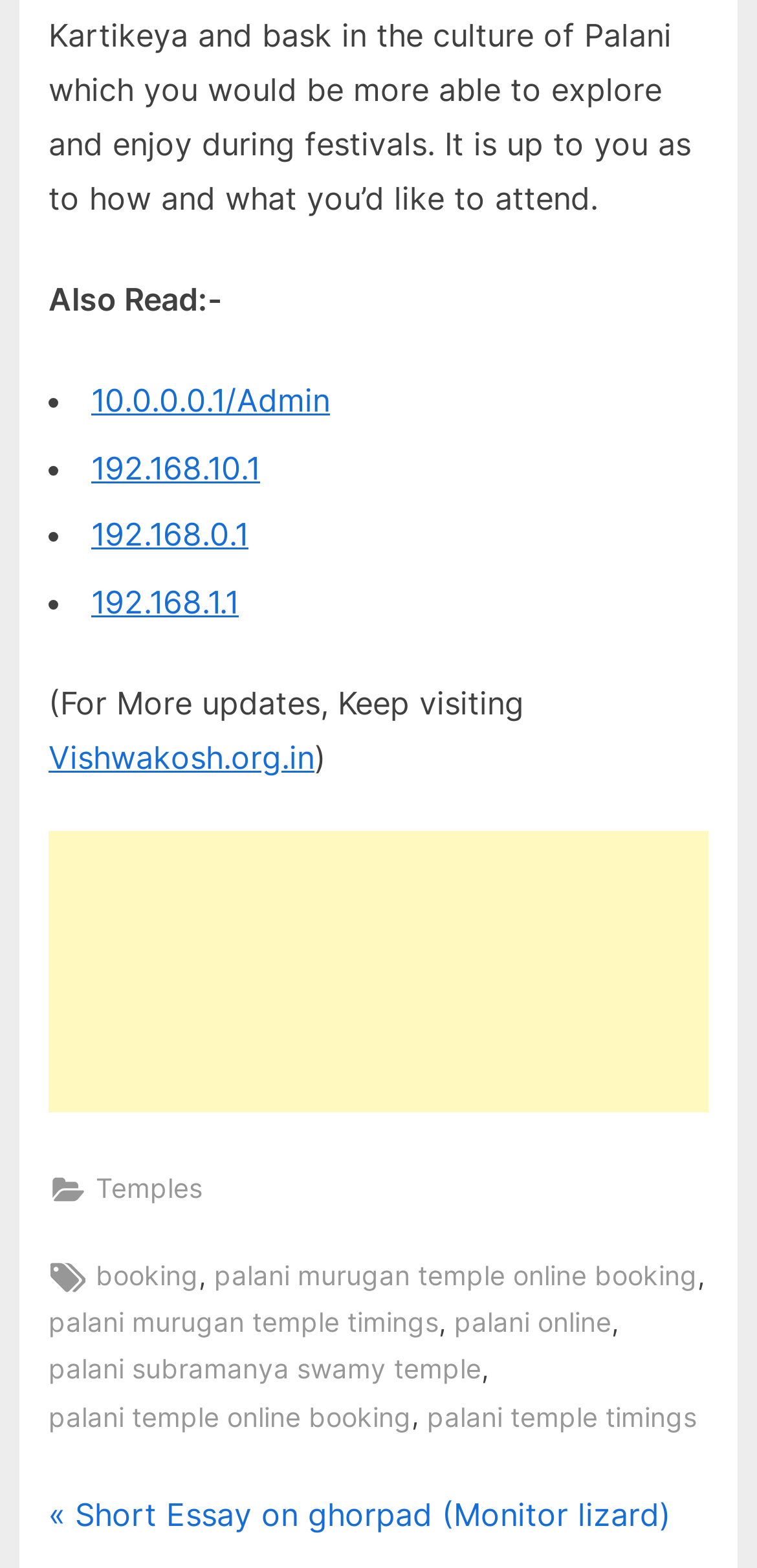Reply to the question with a brief word or phrase: What is the topic of the post navigation section?

Short Essay on ghorpad